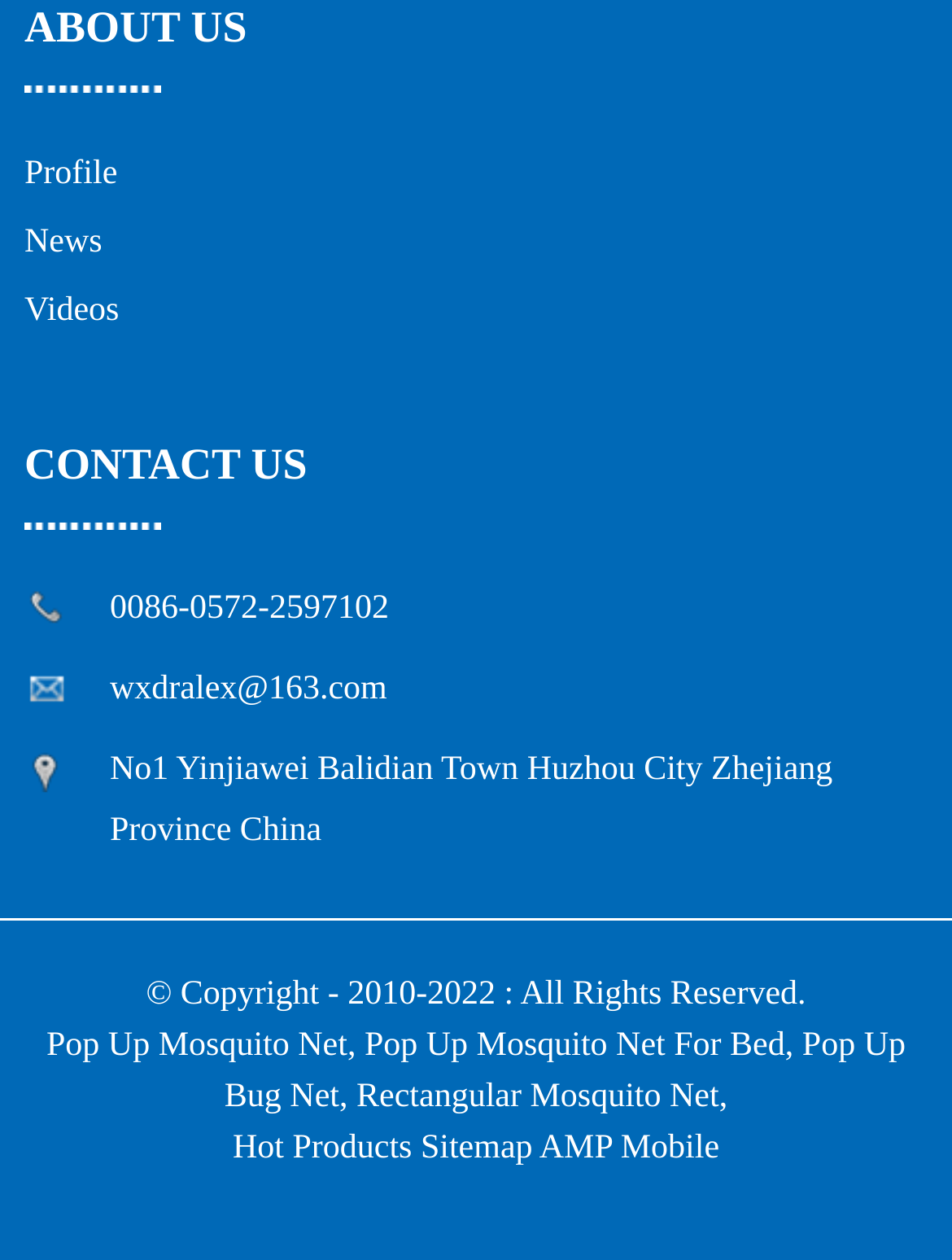Provide your answer in one word or a succinct phrase for the question: 
What is the last link on the webpage?

AMP Mobile